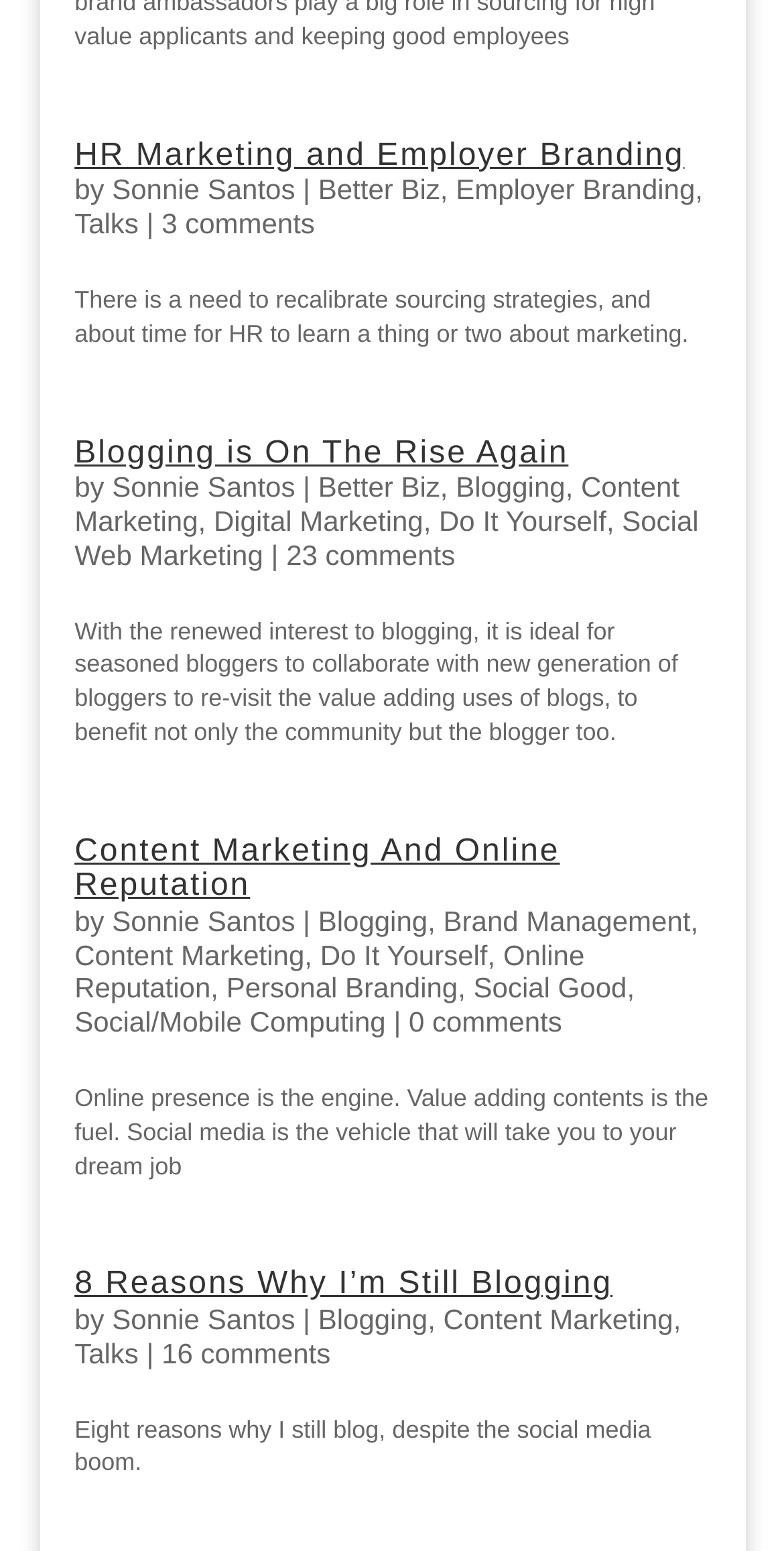Identify the bounding box coordinates of the clickable region necessary to fulfill the following instruction: "Visit the page of 'Sonnie Santos'". The bounding box coordinates should be four float numbers between 0 and 1, i.e., [left, top, right, bottom].

[0.143, 0.112, 0.376, 0.133]